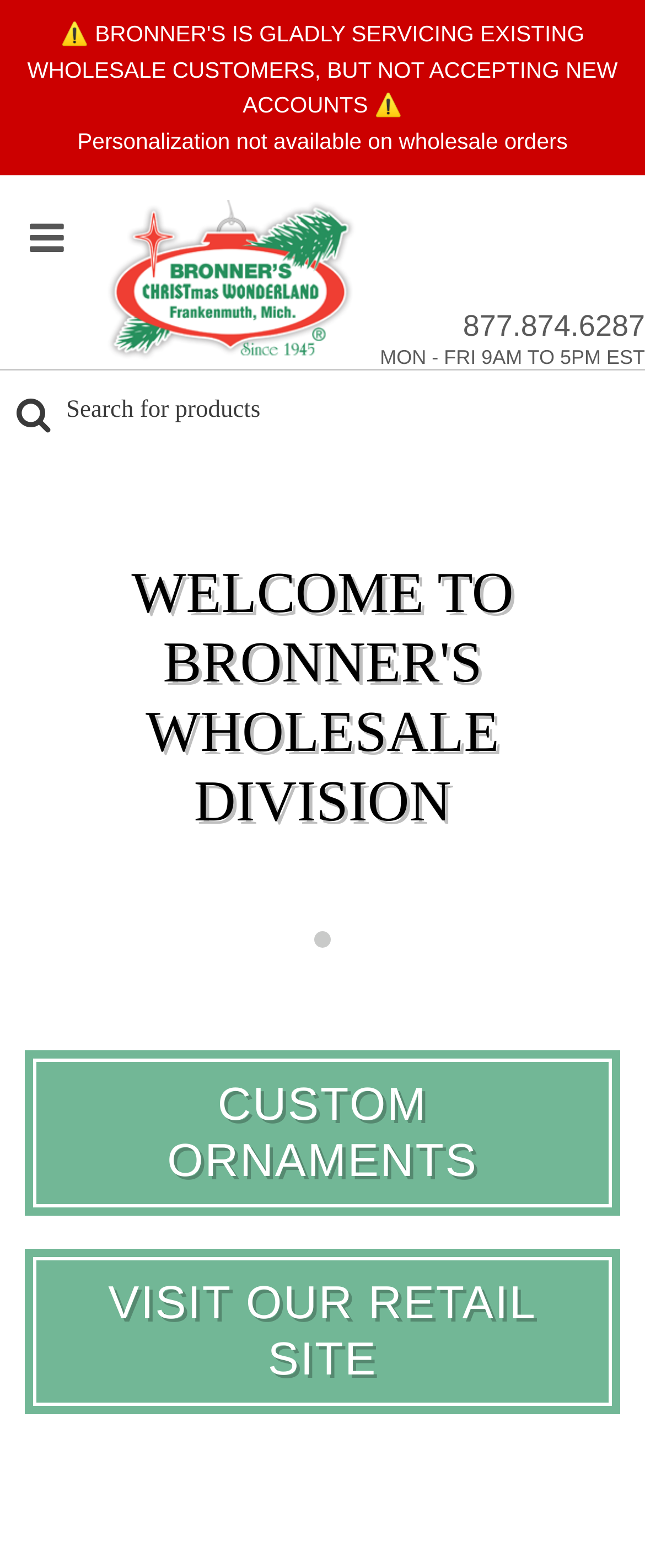Locate the bounding box coordinates of the UI element described by: "Custom Ornaments". Provide the coordinates as four float numbers between 0 and 1, formatted as [left, top, right, bottom].

[0.038, 0.669, 0.962, 0.775]